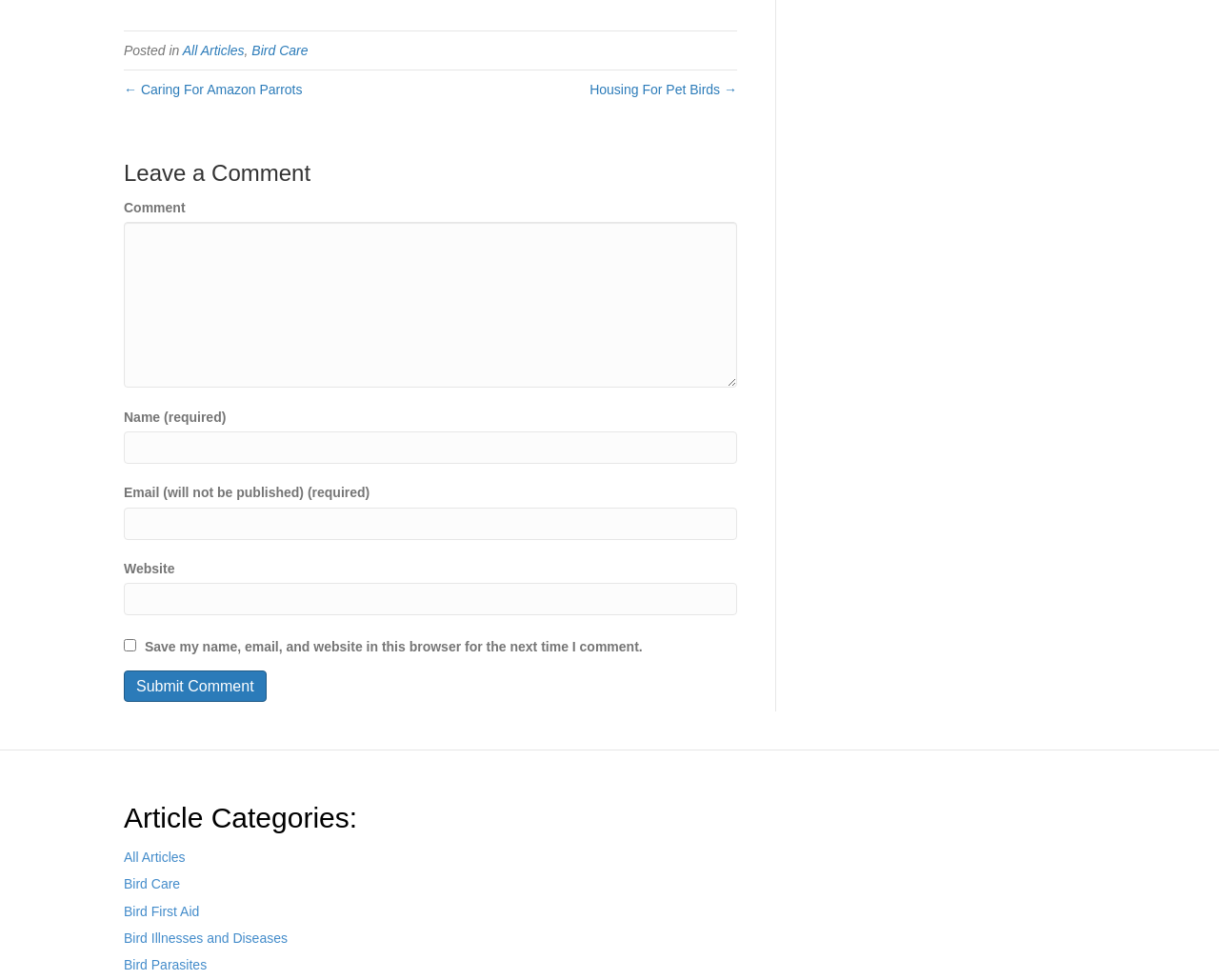Provide a one-word or short-phrase answer to the question:
How many required fields are there in the comment form?

2